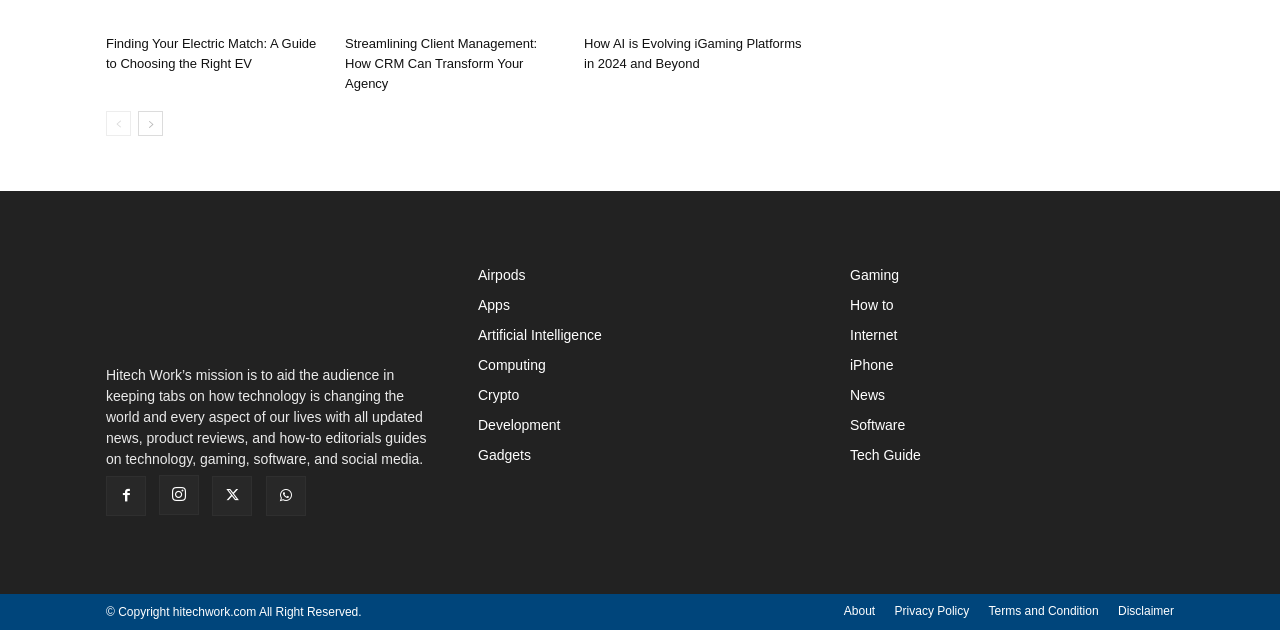Using the provided description Terms and Condition, find the bounding box coordinates for the UI element. Provide the coordinates in (top-left x, top-left y, bottom-right x, bottom-right y) format, ensuring all values are between 0 and 1.

[0.772, 0.955, 0.858, 0.984]